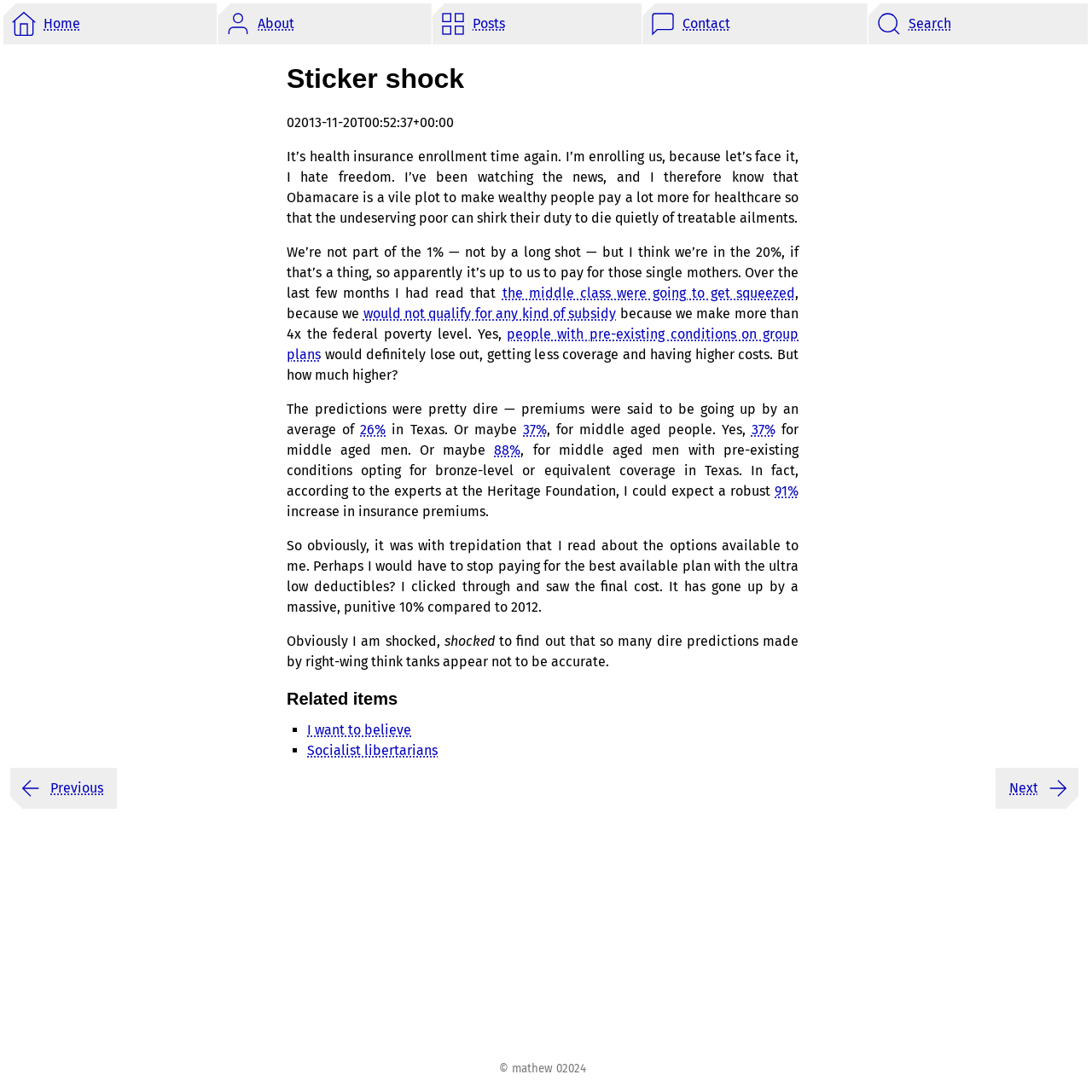Determine the bounding box coordinates of the clickable region to follow the instruction: "read the article".

[0.262, 0.053, 0.731, 0.697]